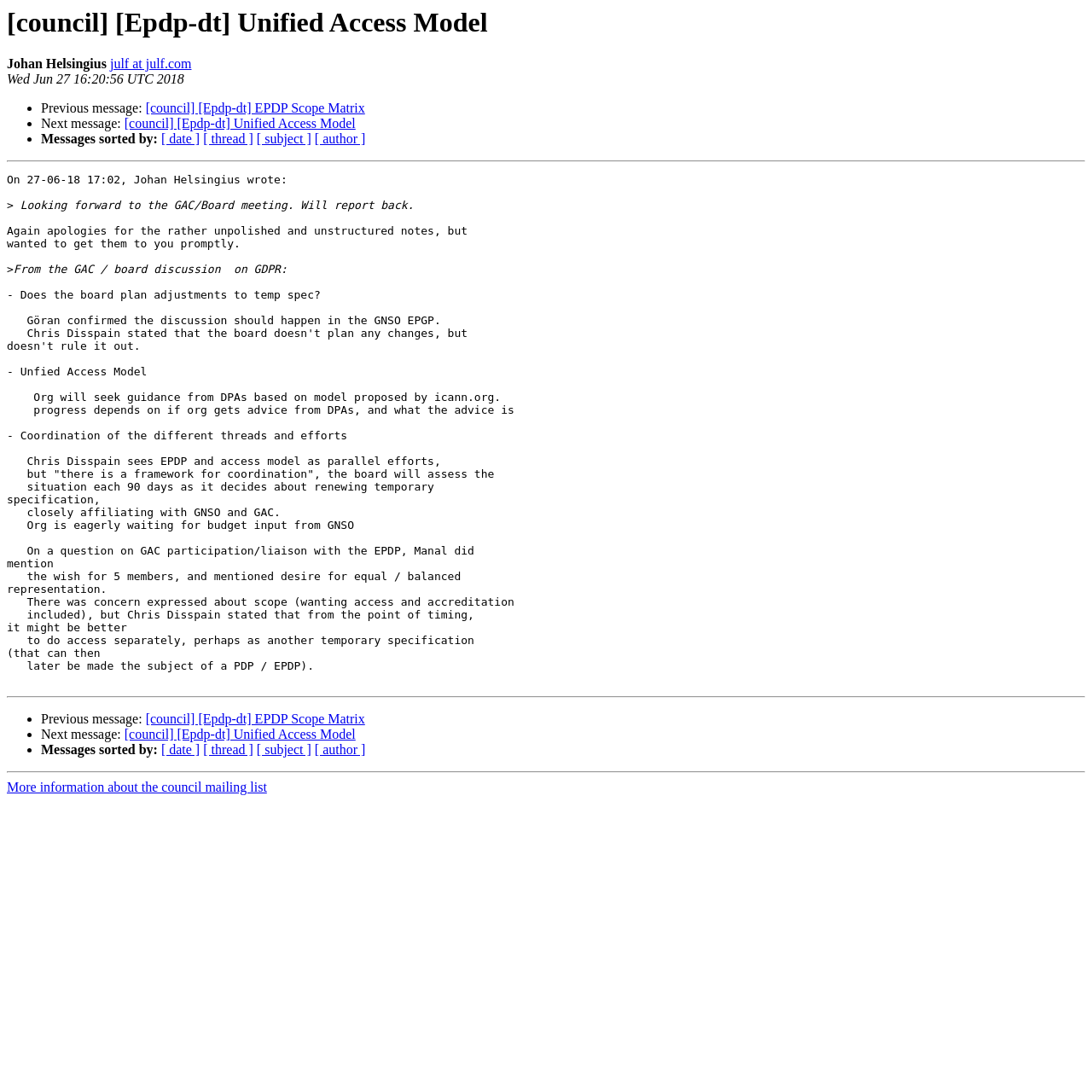Determine the bounding box coordinates of the clickable region to carry out the instruction: "Sort messages by date".

[0.148, 0.68, 0.183, 0.693]